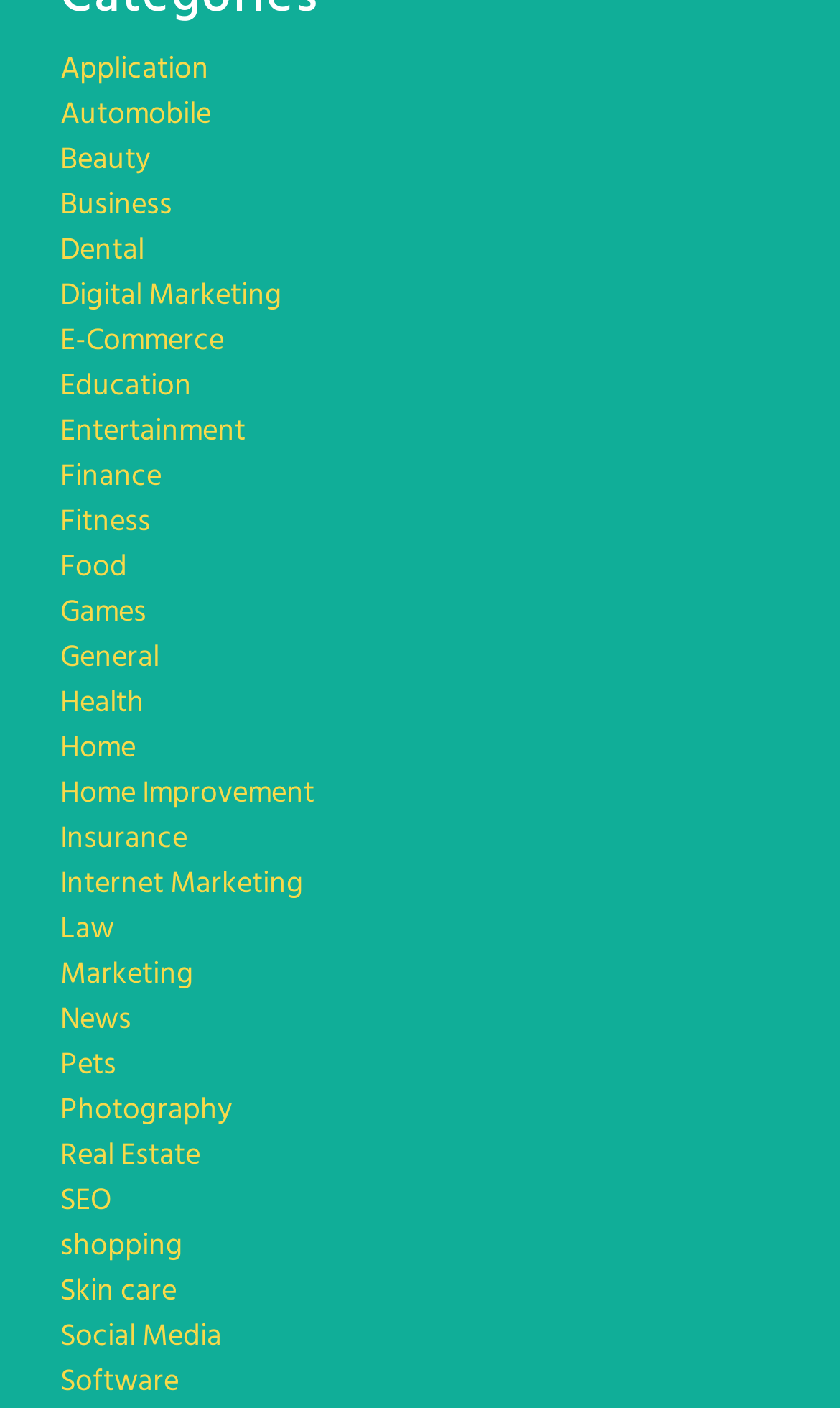Identify the bounding box coordinates of the region I need to click to complete this instruction: "Browse the 'Beauty' category".

[0.072, 0.096, 0.179, 0.131]